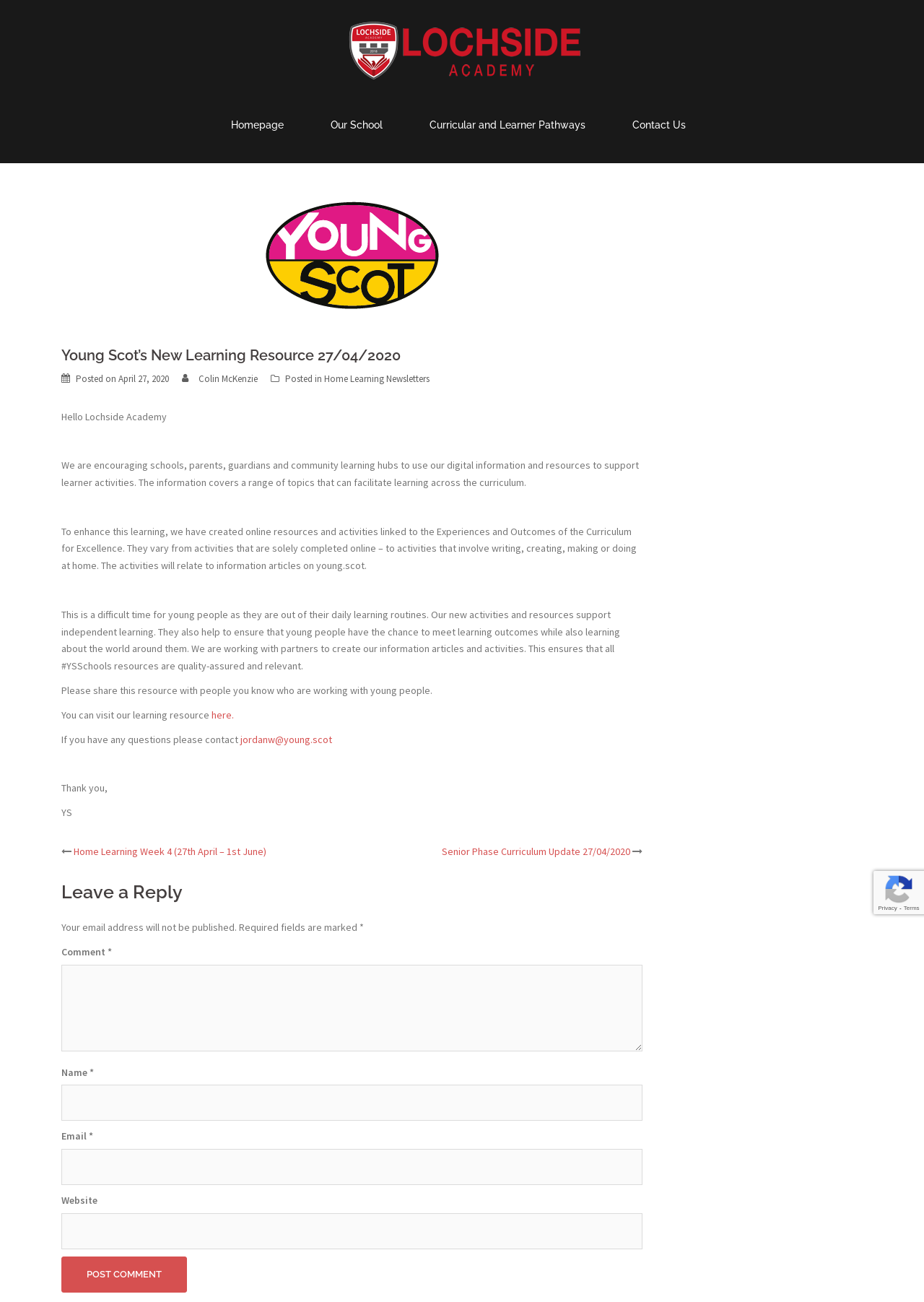Find the bounding box coordinates for the area that should be clicked to accomplish the instruction: "Click the 'Post Comment' button".

[0.066, 0.965, 0.202, 0.993]